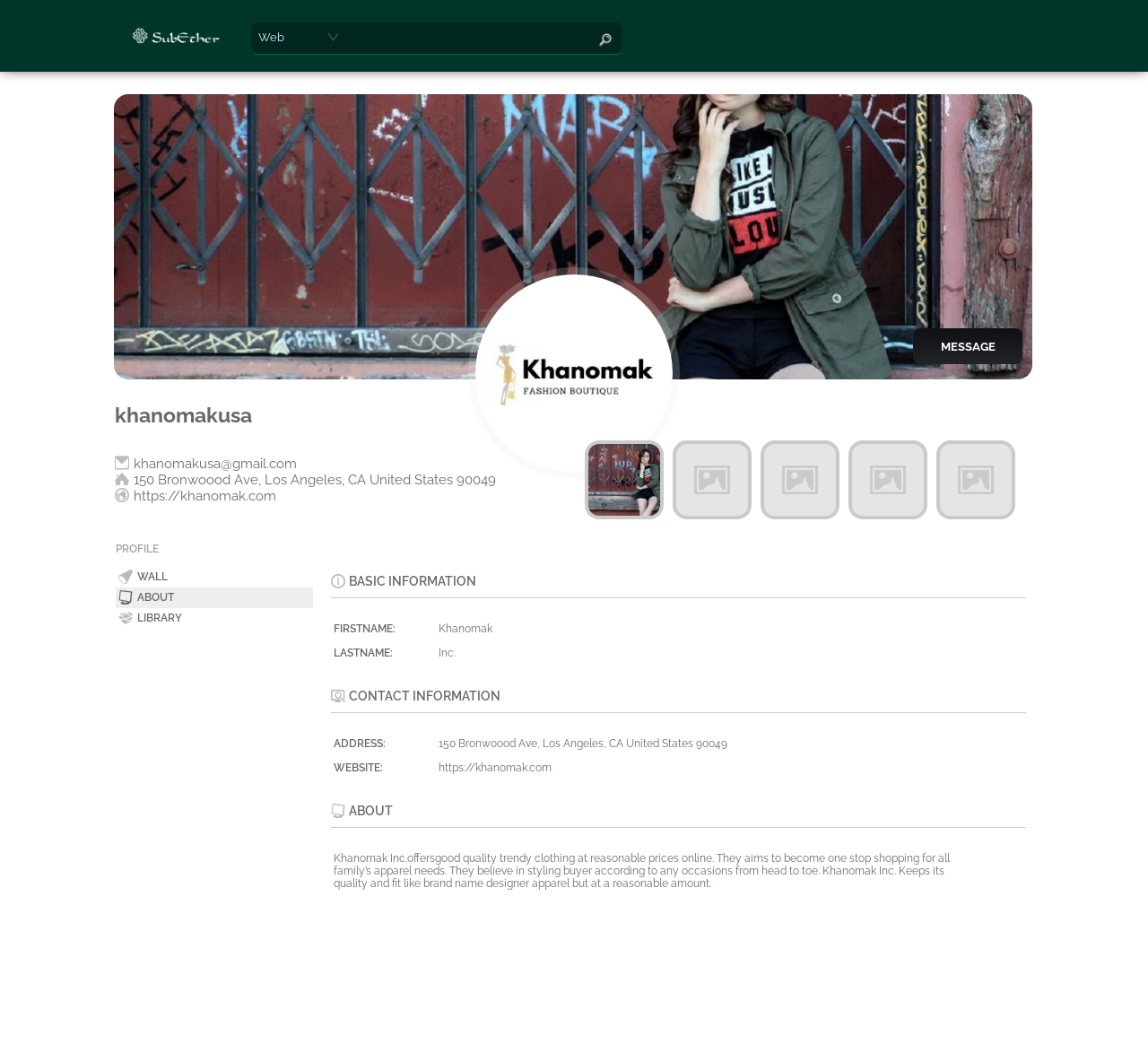Locate the bounding box coordinates of the area that needs to be clicked to fulfill the following instruction: "Click the MESSAGE button". The coordinates should be in the format of four float numbers between 0 and 1, namely [left, top, right, bottom].

[0.795, 0.312, 0.891, 0.346]